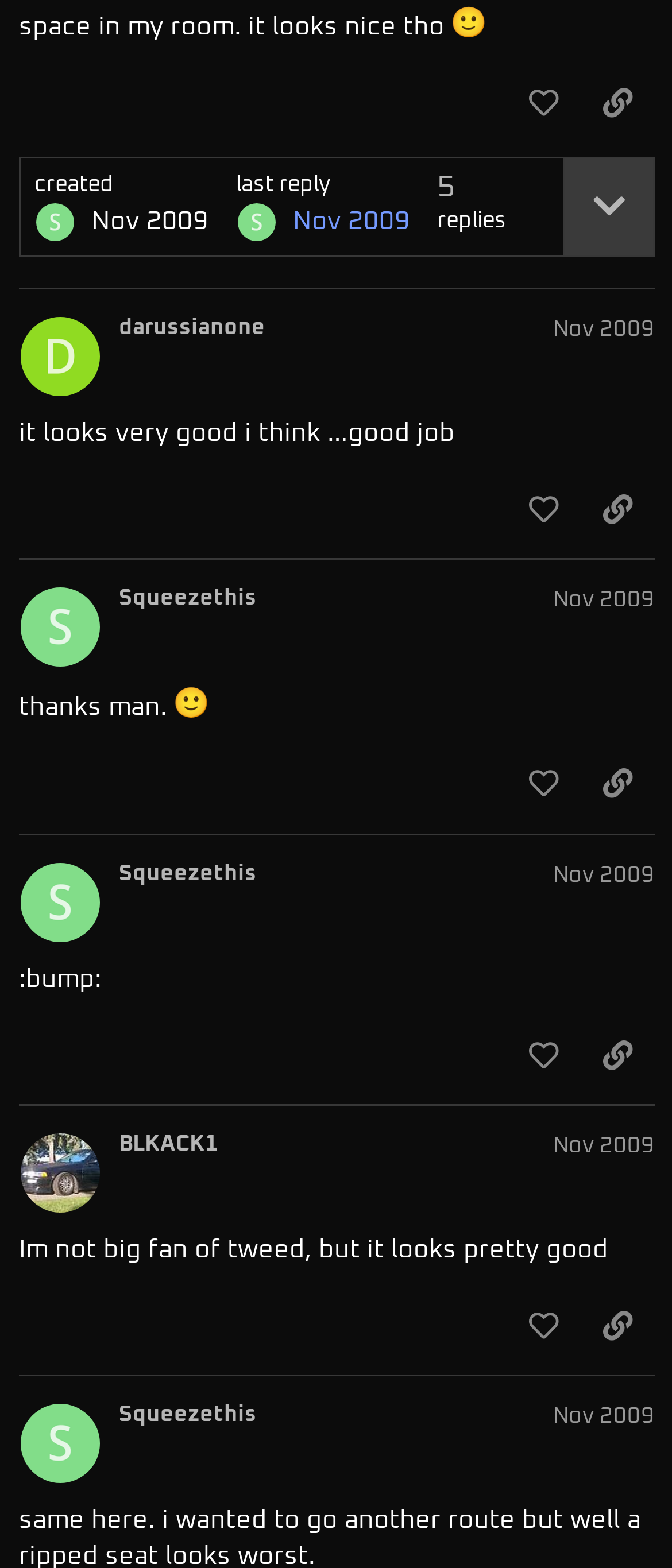Who is the author of the latest post?
Refer to the image and give a detailed answer to the question.

I looked at the last region with the label 'post #X by @username' and found that the author is Squeezethis, with a timestamp of Nov 29, 2009 11:02 pm.